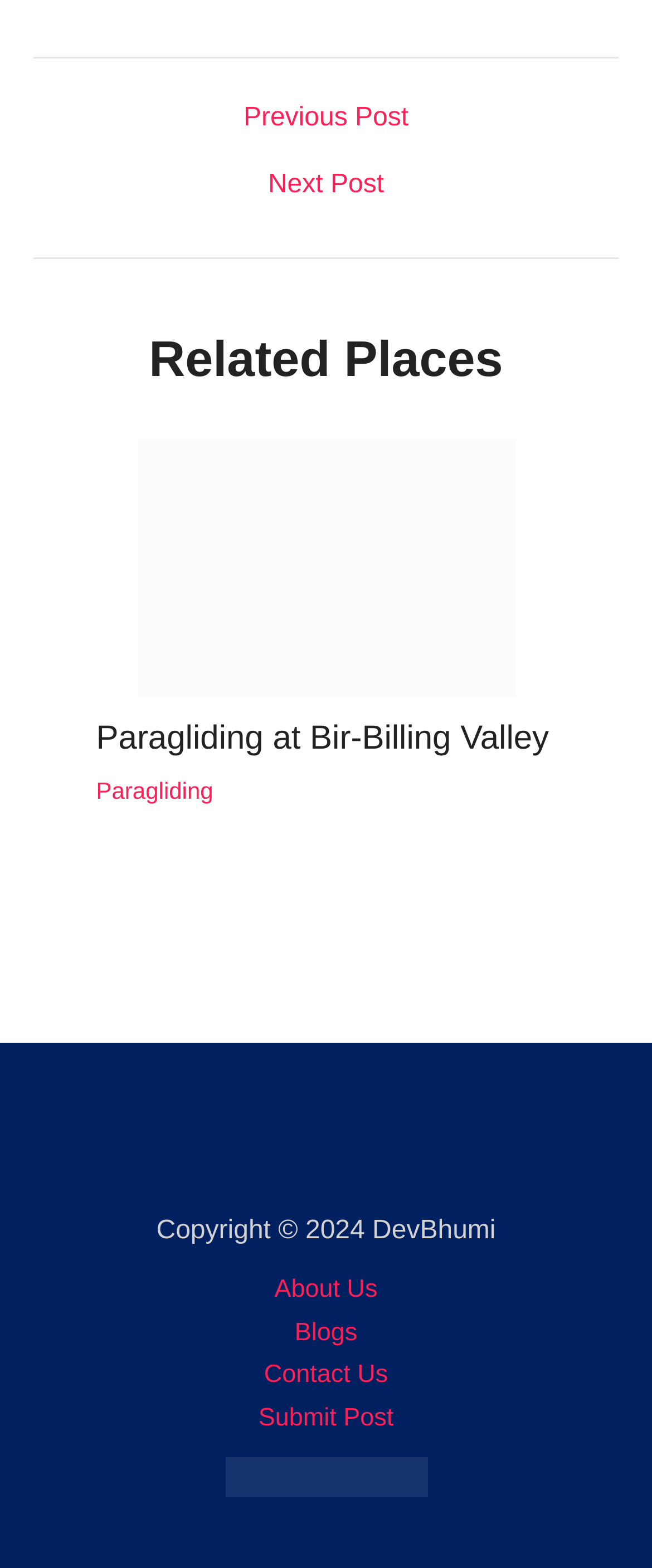Answer the question using only a single word or phrase: 
How many images are on the webpage?

2